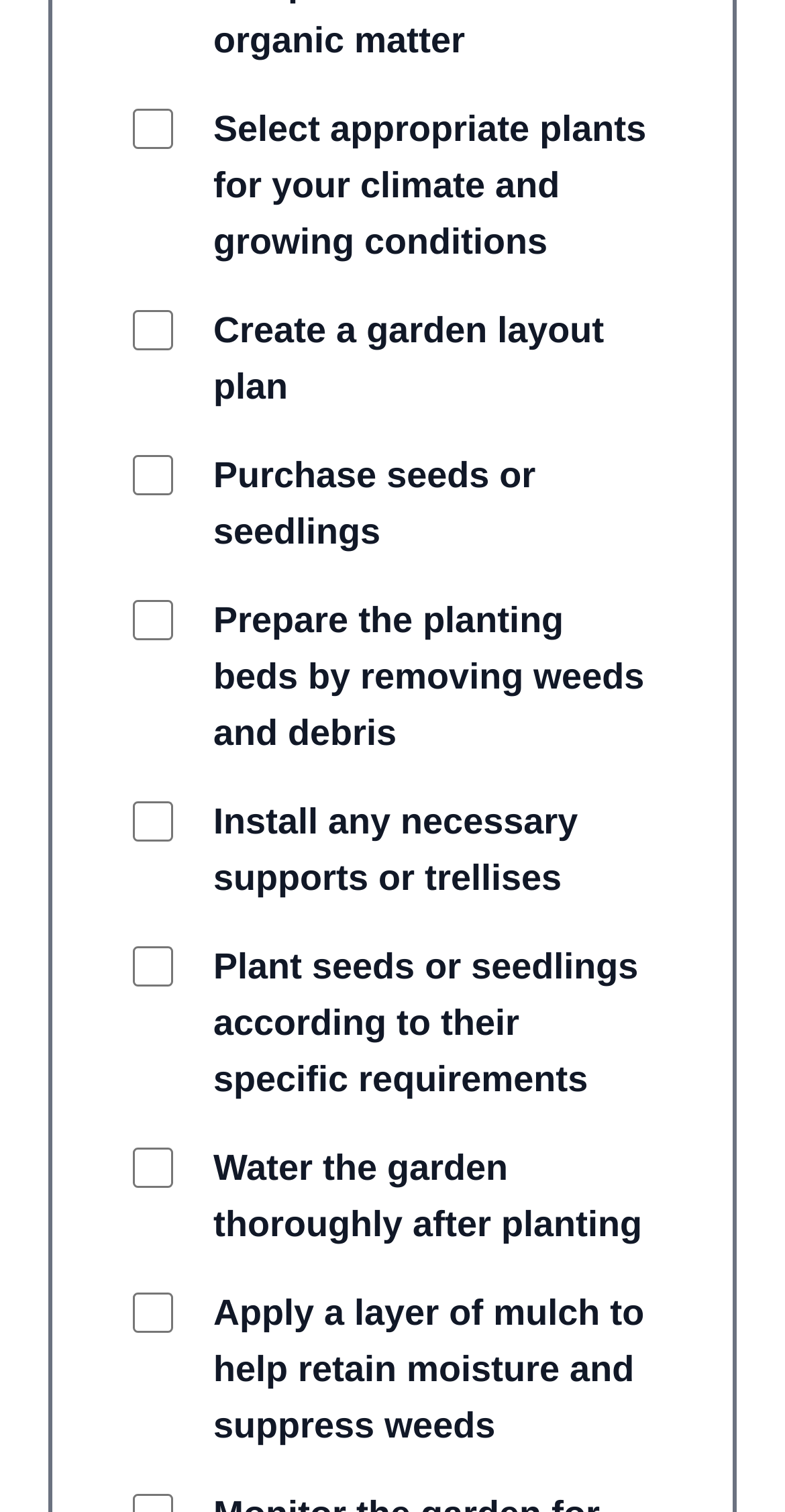Determine the coordinates of the bounding box for the clickable area needed to execute this instruction: "Select the option to apply a layer of mulch to help retain moisture and suppress weeds".

[0.169, 0.85, 0.221, 0.887]